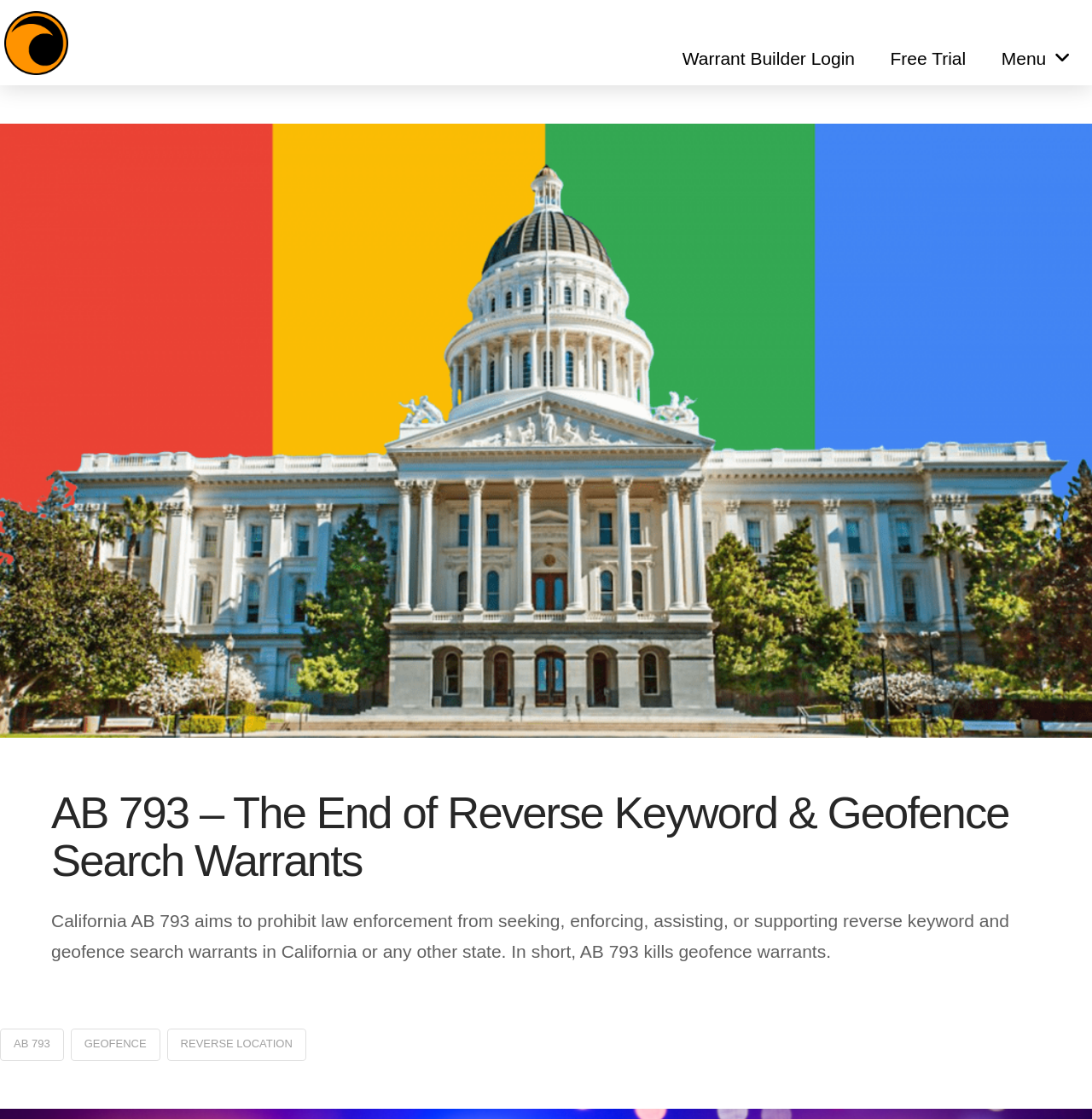Provide the bounding box coordinates of the HTML element described by the text: "AB 793".

[0.0, 0.919, 0.058, 0.948]